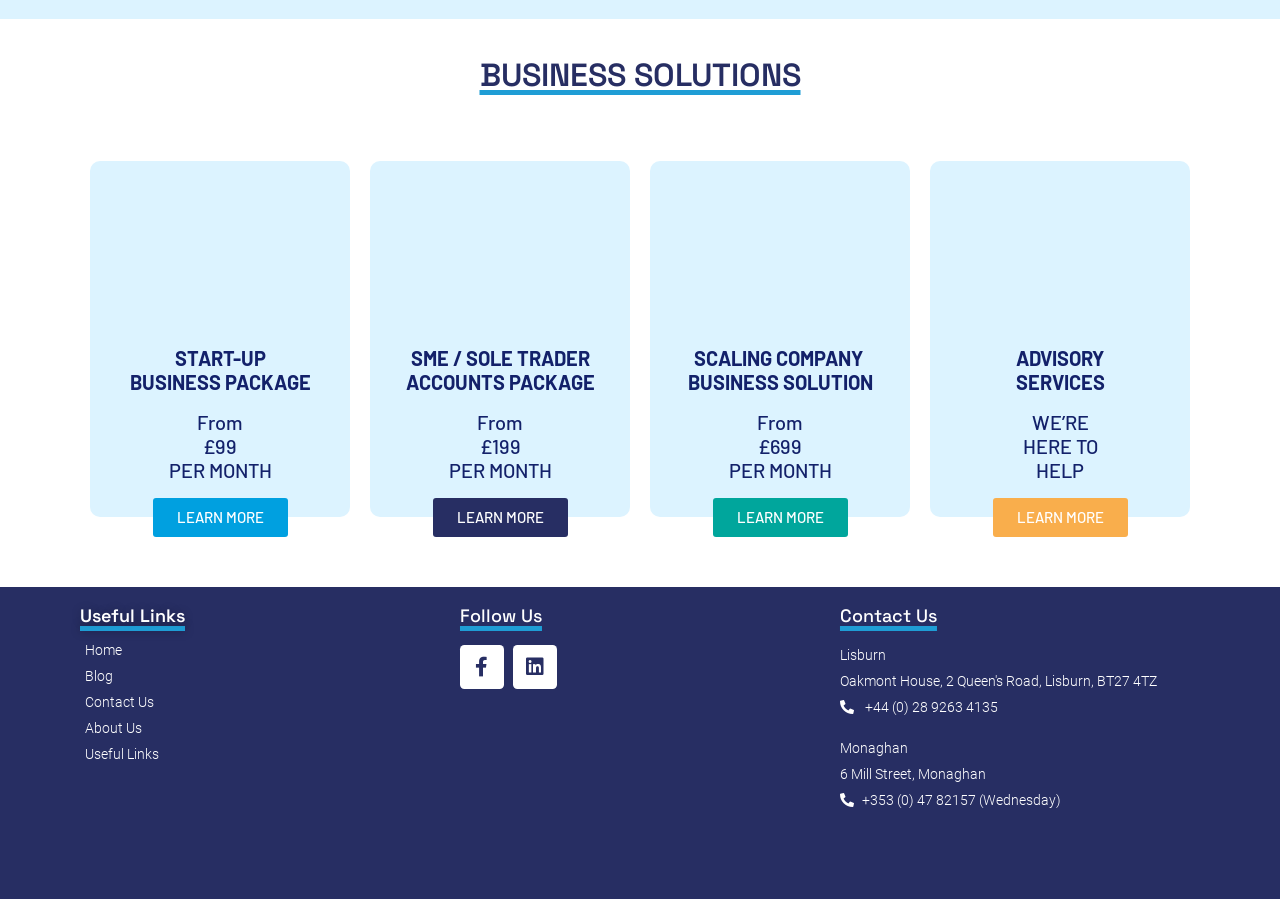What is the phone number of the Lisburn office?
Make sure to answer the question with a detailed and comprehensive explanation.

I found this answer by looking at the link element that describes the phone number of the Lisburn office, which is '+44 (0) 28 9263 4135'.